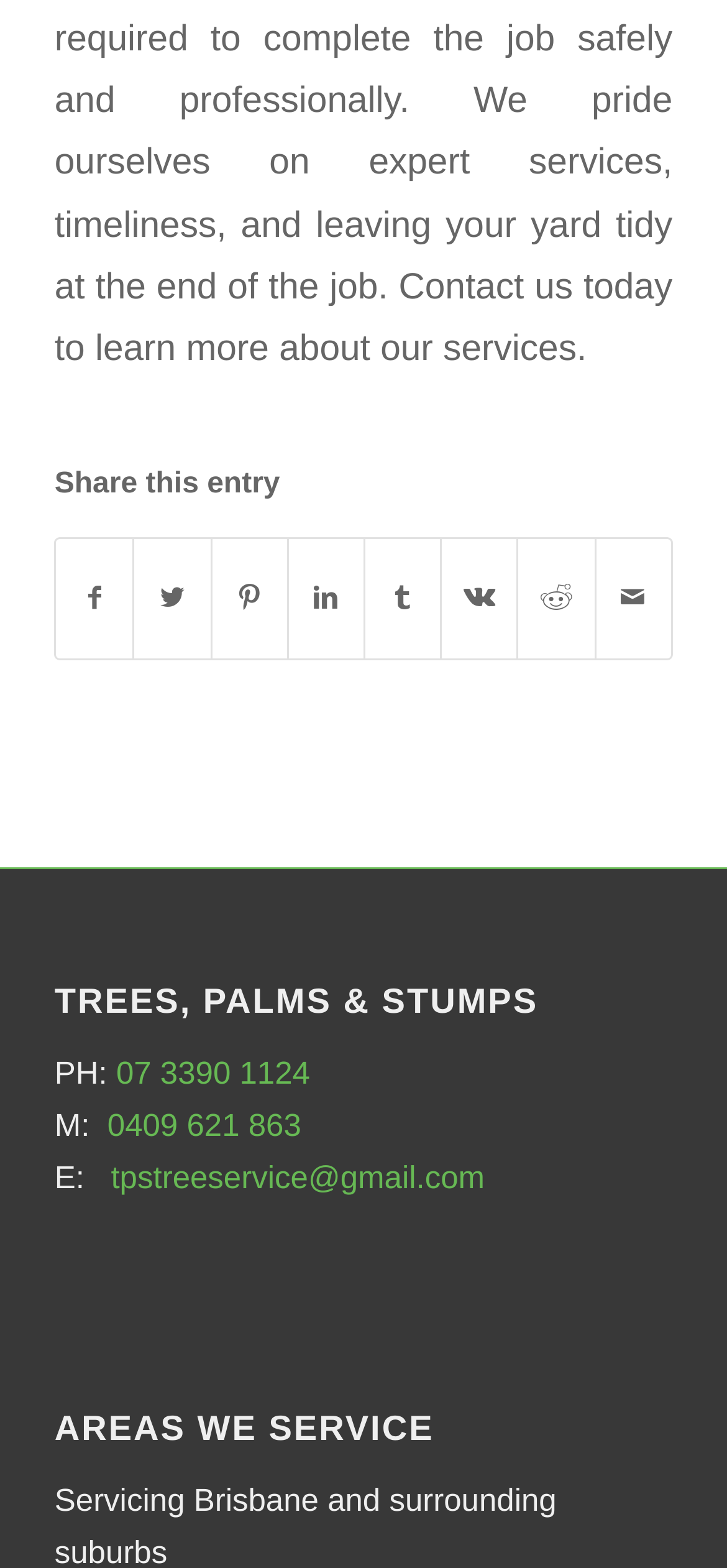What is the phone number for PH?
Look at the image and provide a short answer using one word or a phrase.

07 3390 1124